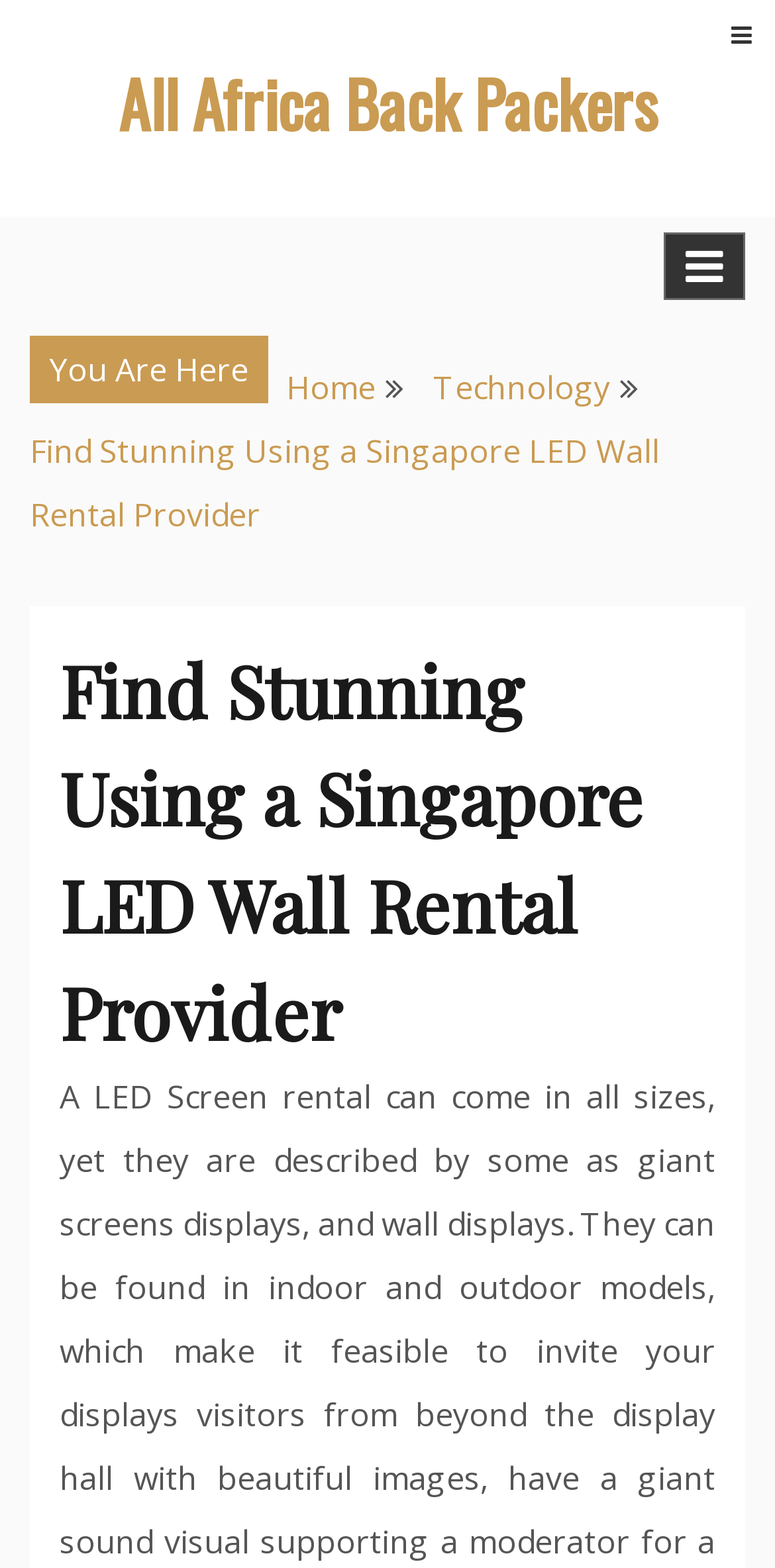Please give a concise answer to this question using a single word or phrase: 
What is the parent category of the current page?

Technology